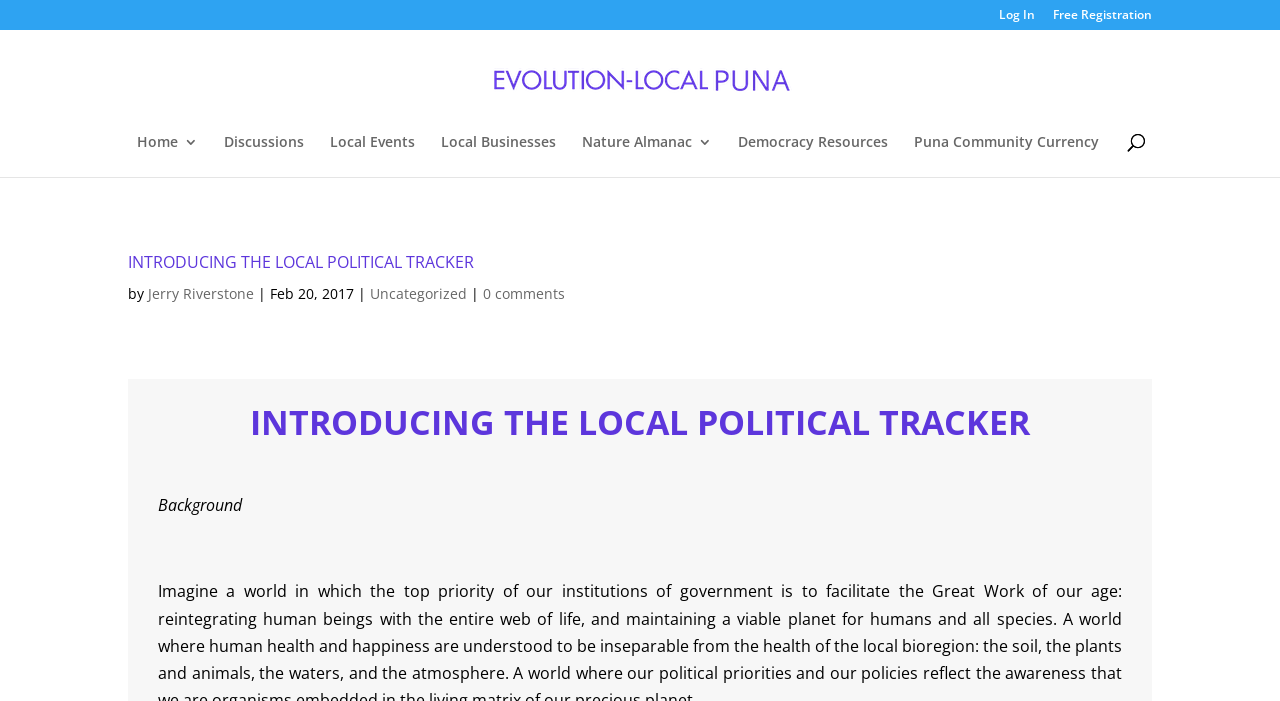Who wrote the article?
Please give a detailed and elaborate answer to the question based on the image.

I found the answer by looking at the link element with the text 'Jerry Riverstone' which is likely to be the author of the article.